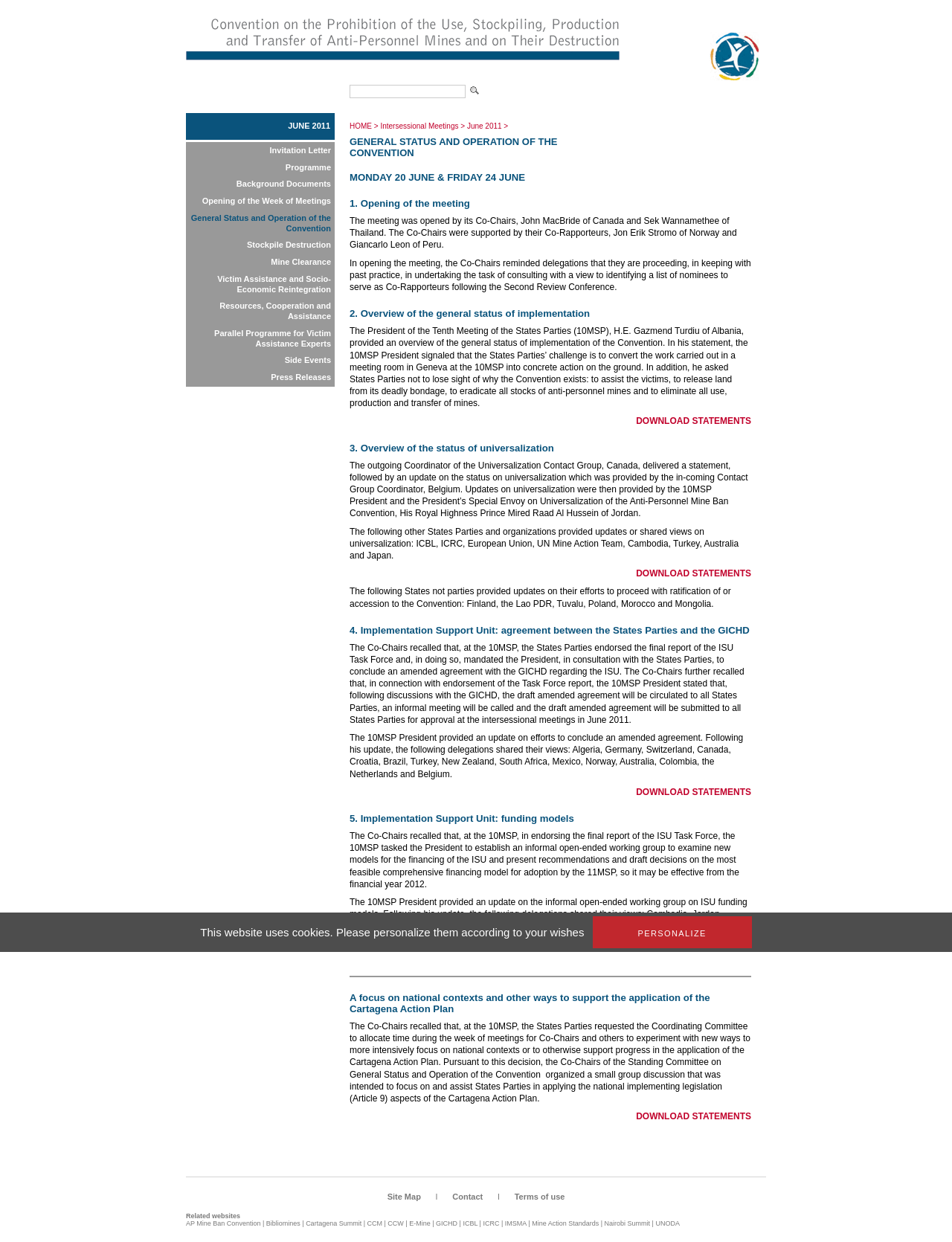Create a full and detailed caption for the entire webpage.

The webpage is about the AP Mine Ban Convention, specifically the General Status and Operation of the Convention. At the top, there is a layout table with two links on the left and right sides, respectively. Below this, there is a text box and a button.

The main content of the webpage is a long article divided into several sections. The first section is an introduction, followed by sections on the opening of the meeting, the general status of implementation, the status of universalization, the Implementation Support Unit, and a focus on national contexts and other ways to support the application of the Cartagena Action Plan. Each section has a heading and several paragraphs of text, with some sections also including links to download statements.

On the right side of the article, there is a table of contents with links to each section. At the bottom of the webpage, there are several links to related websites, including the AP Mine Ban Convention, Bibliomines, Cartagena Summit, and others. There are also links to the site map, contact, and terms of use.